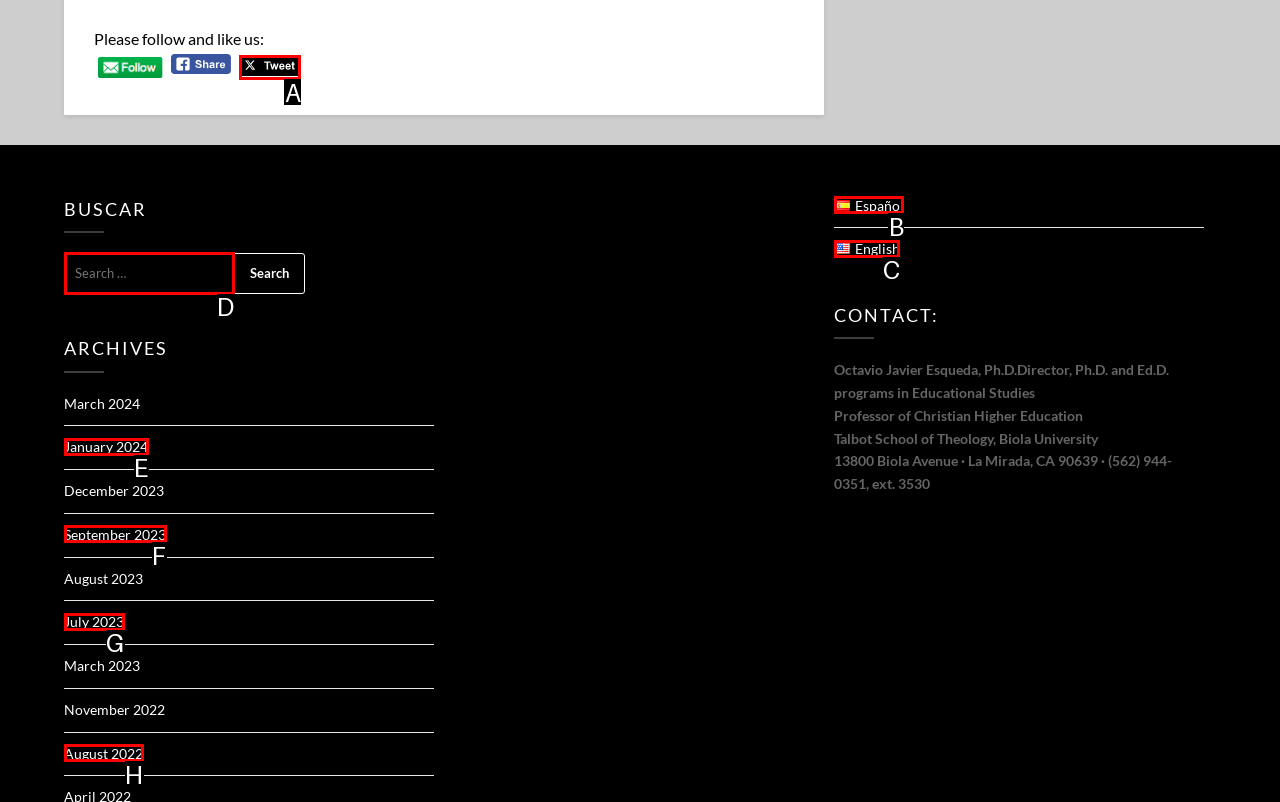Which HTML element matches the description: Español?
Reply with the letter of the correct choice.

B